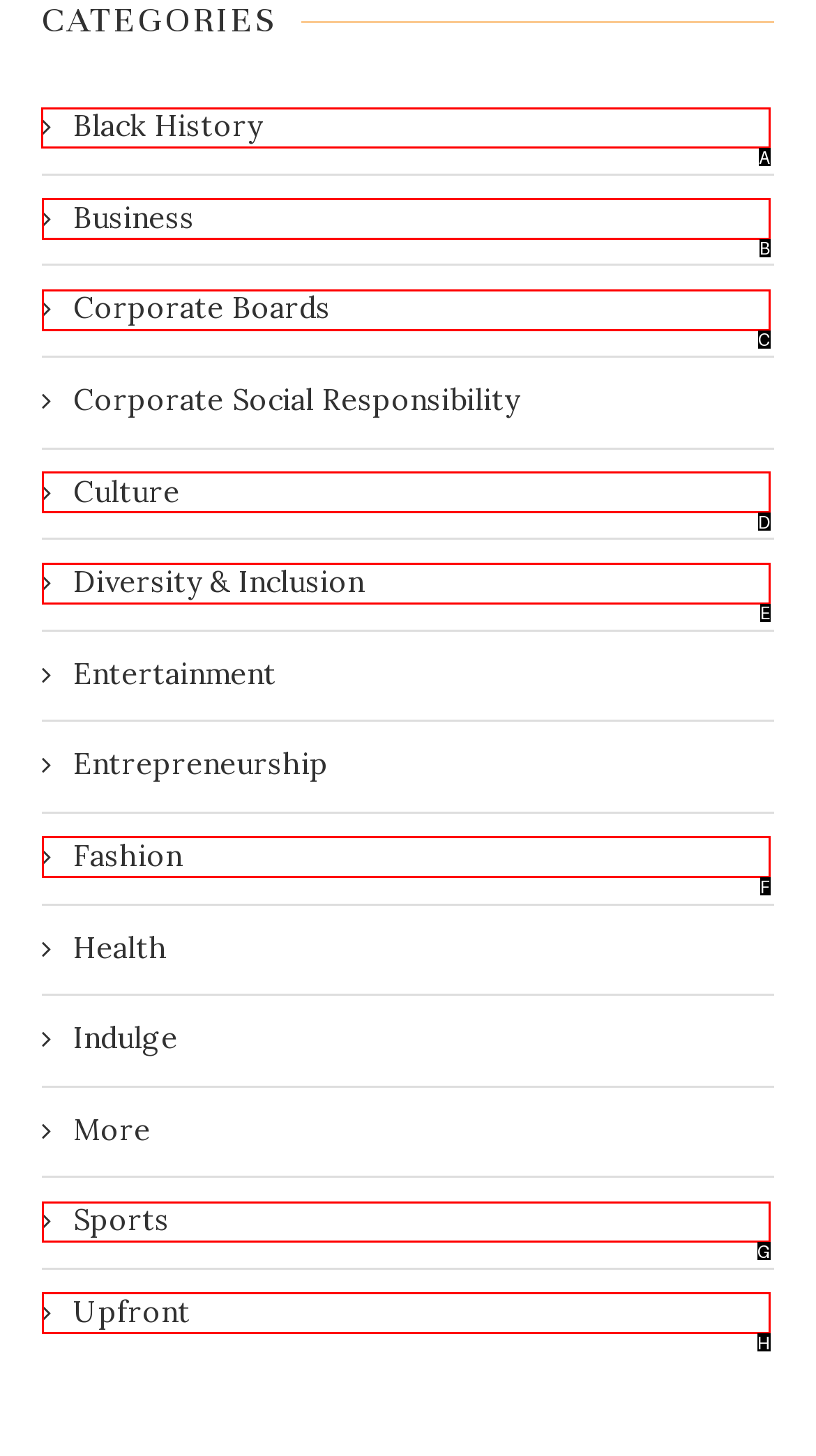Choose the HTML element that needs to be clicked for the given task: Explore Freelancing Respond by giving the letter of the chosen option.

None